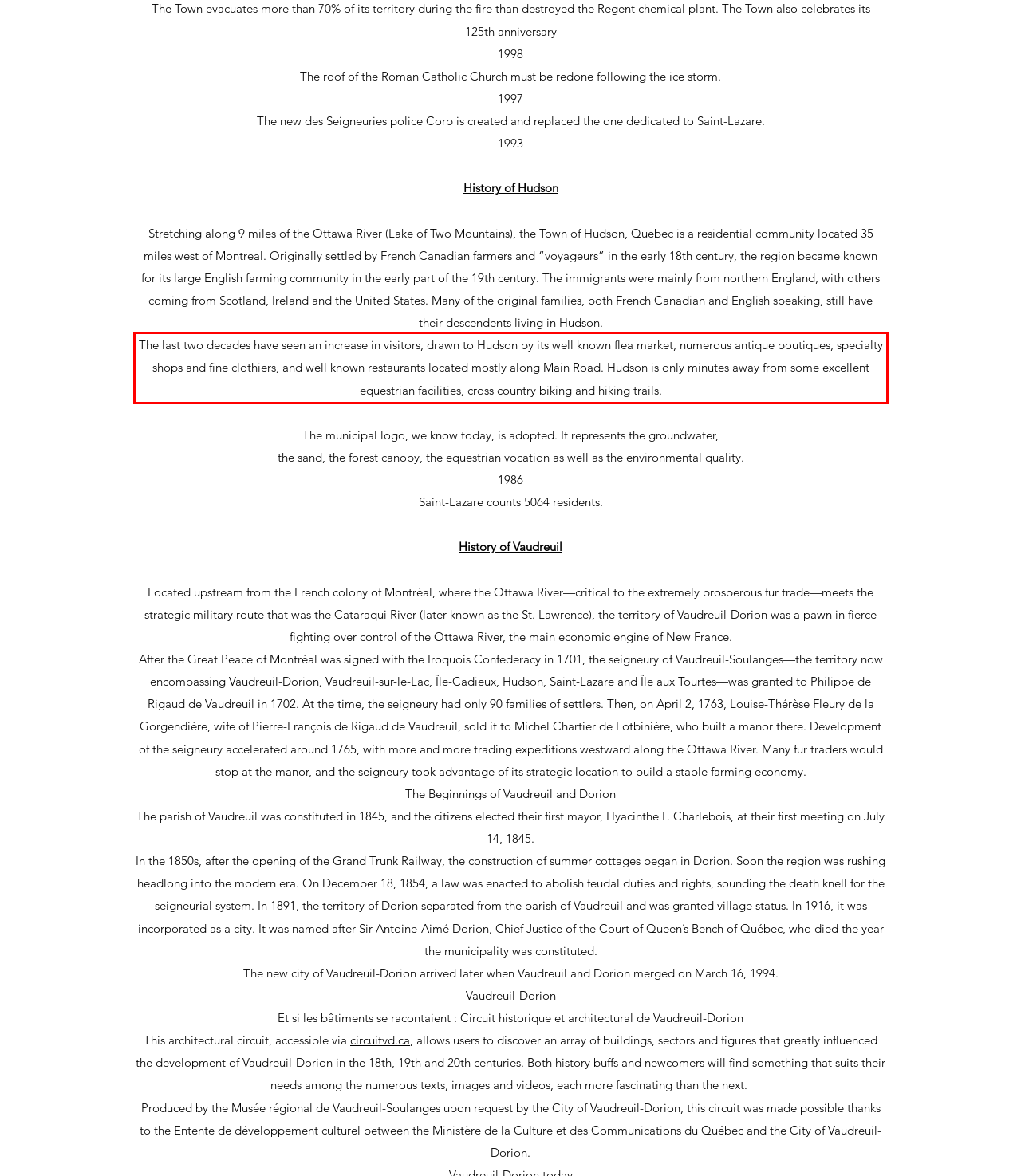Within the provided webpage screenshot, find the red rectangle bounding box and perform OCR to obtain the text content.

The last two decades have seen an increase in visitors, drawn to Hudson by its well known flea market, numerous antique boutiques, specialty shops and fine clothiers, and well known restaurants located mostly along Main Road. Hudson is only minutes away from some excellent equestrian facilities, cross country biking and hiking trails.